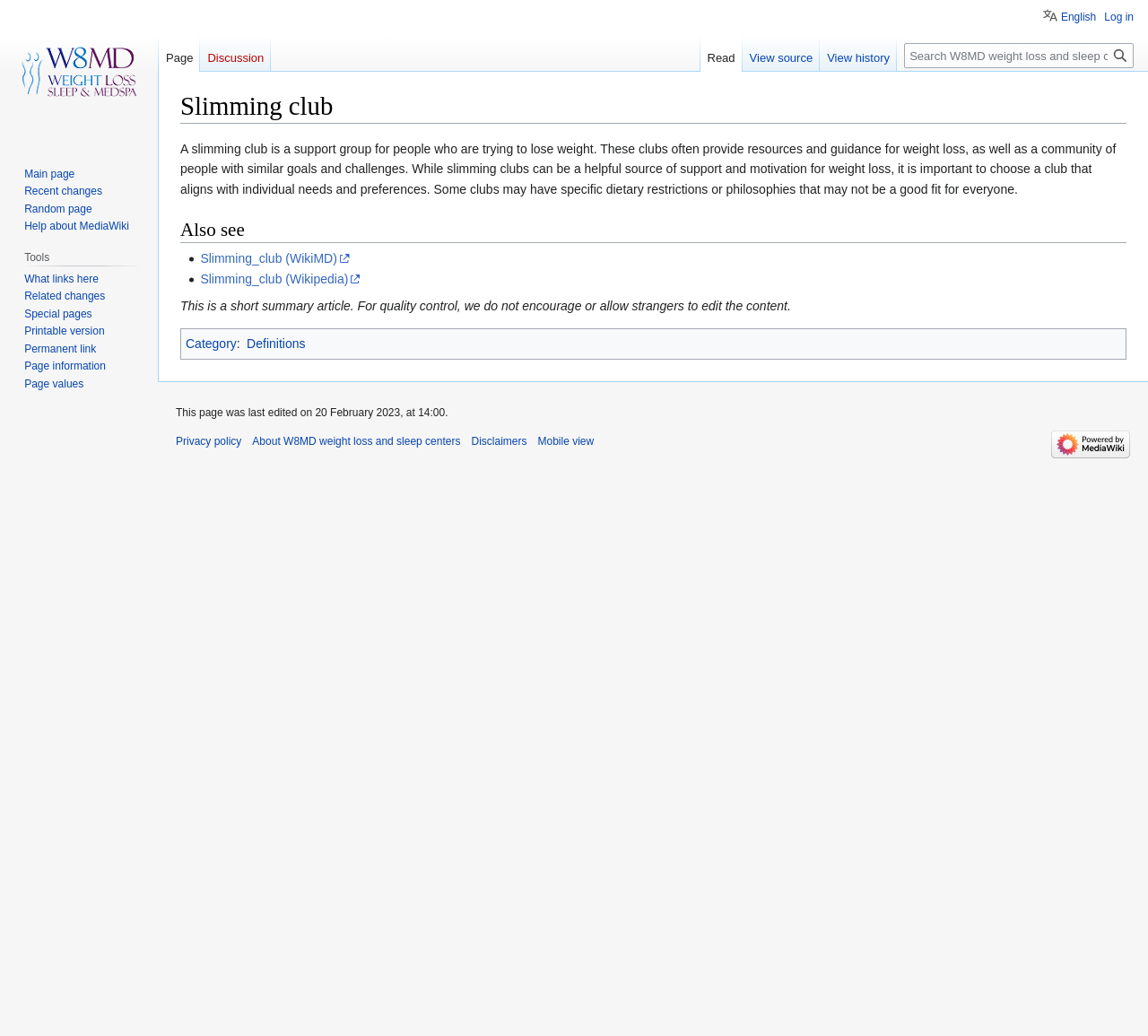Select the bounding box coordinates of the element I need to click to carry out the following instruction: "Search for something".

[0.788, 0.042, 0.988, 0.066]